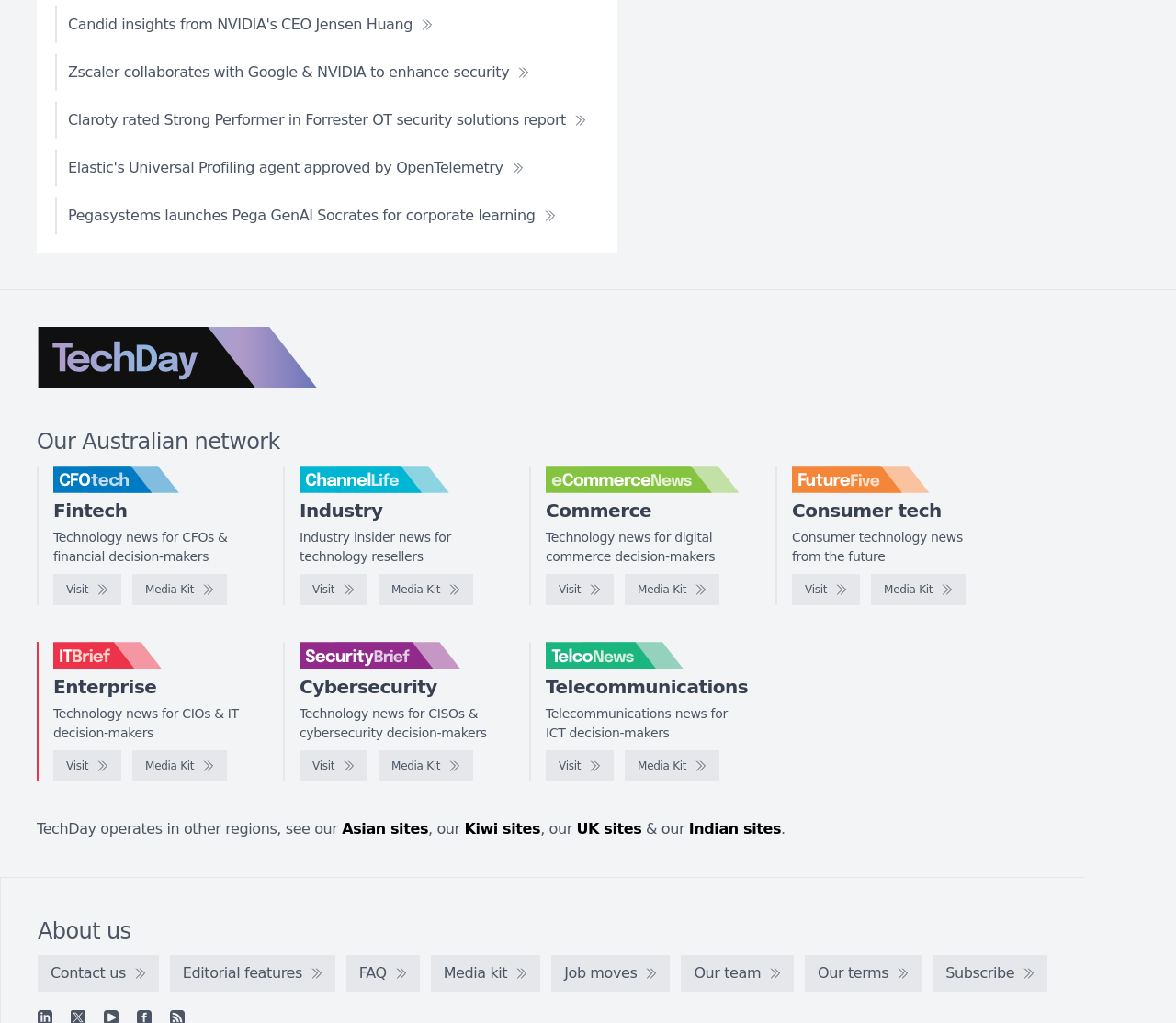What regions does TechDay operate in?
Using the picture, provide a one-word or short phrase answer.

Multiple regions